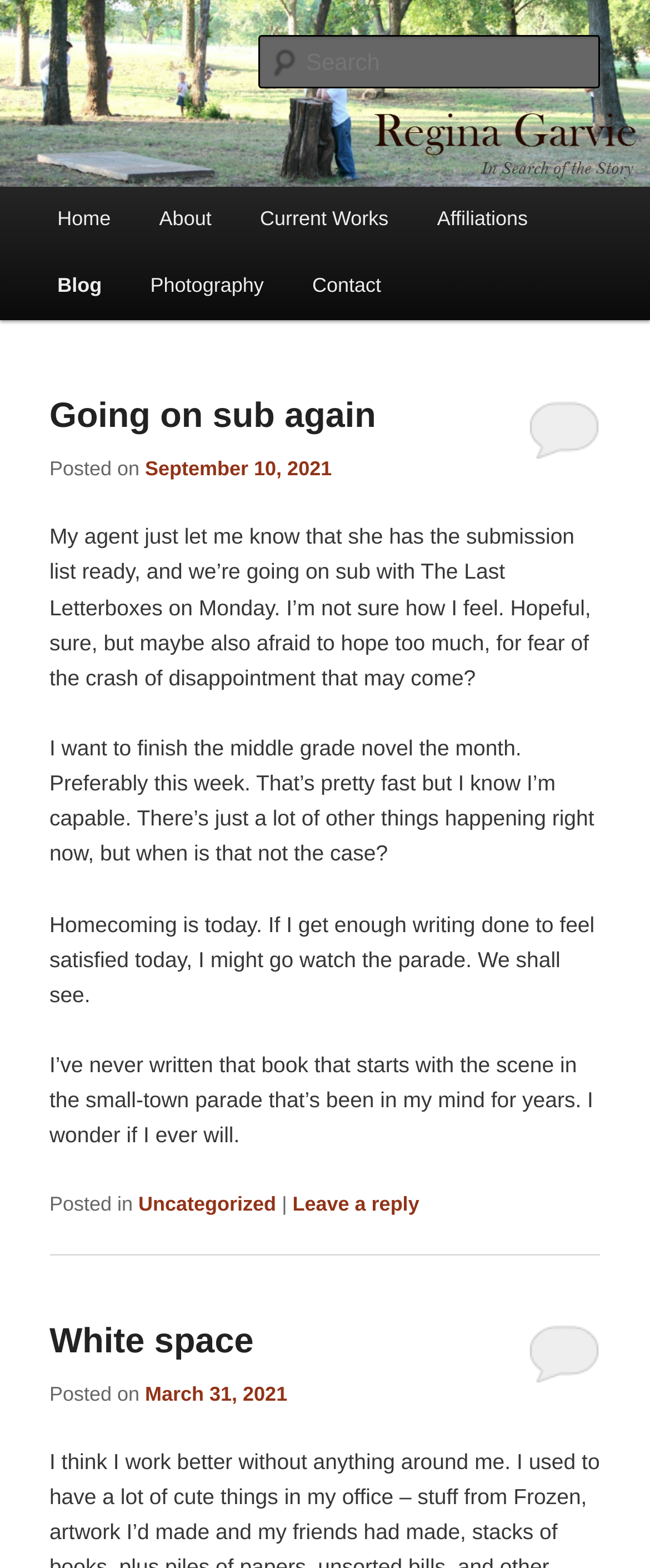Pinpoint the bounding box coordinates of the clickable element needed to complete the instruction: "Read the blog post 'Going on sub again'". The coordinates should be provided as four float numbers between 0 and 1: [left, top, right, bottom].

[0.076, 0.233, 0.924, 0.289]